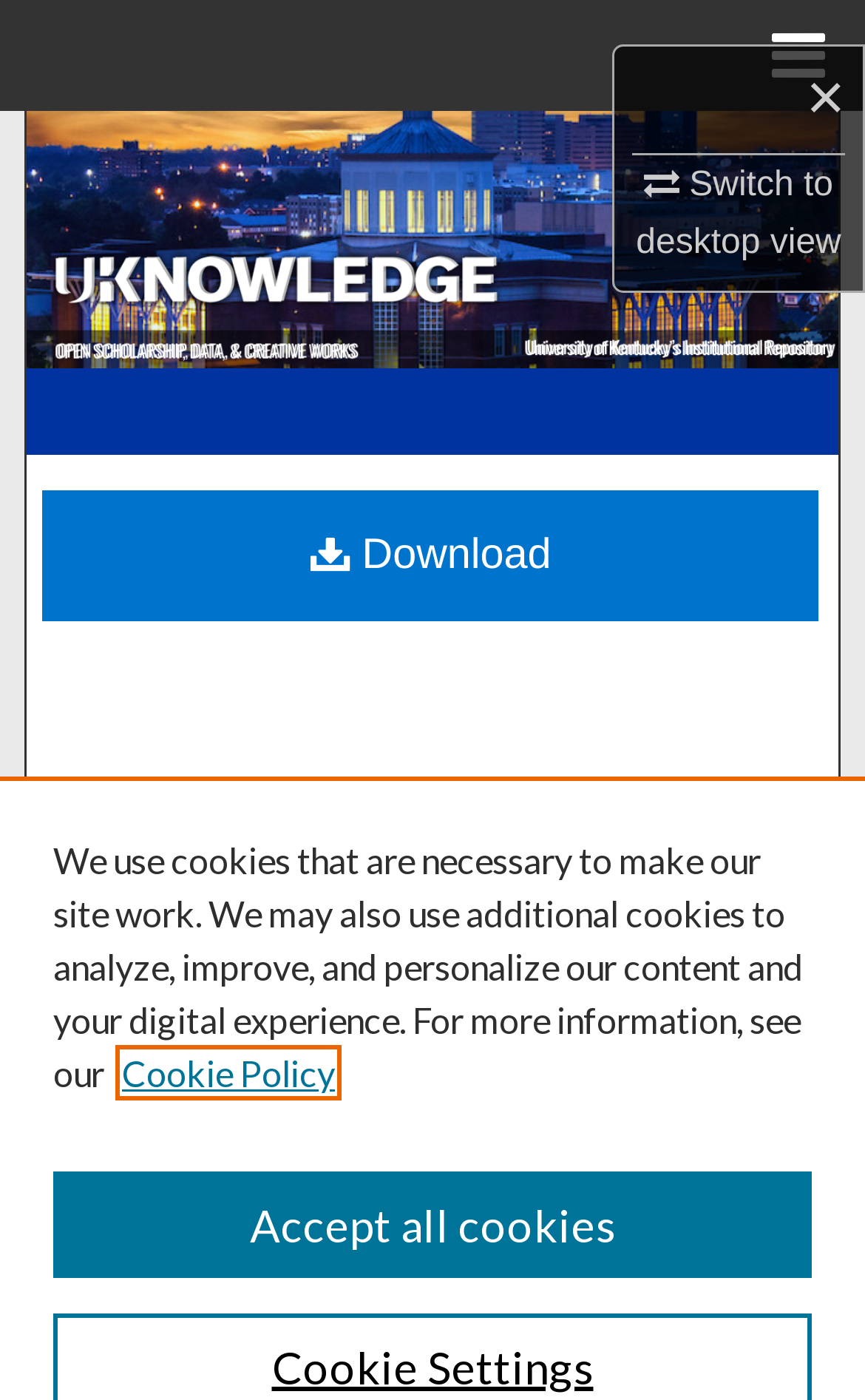What is the name of the office?
Based on the image, give a concise answer in the form of a single word or short phrase.

Office of the Vice President for Research